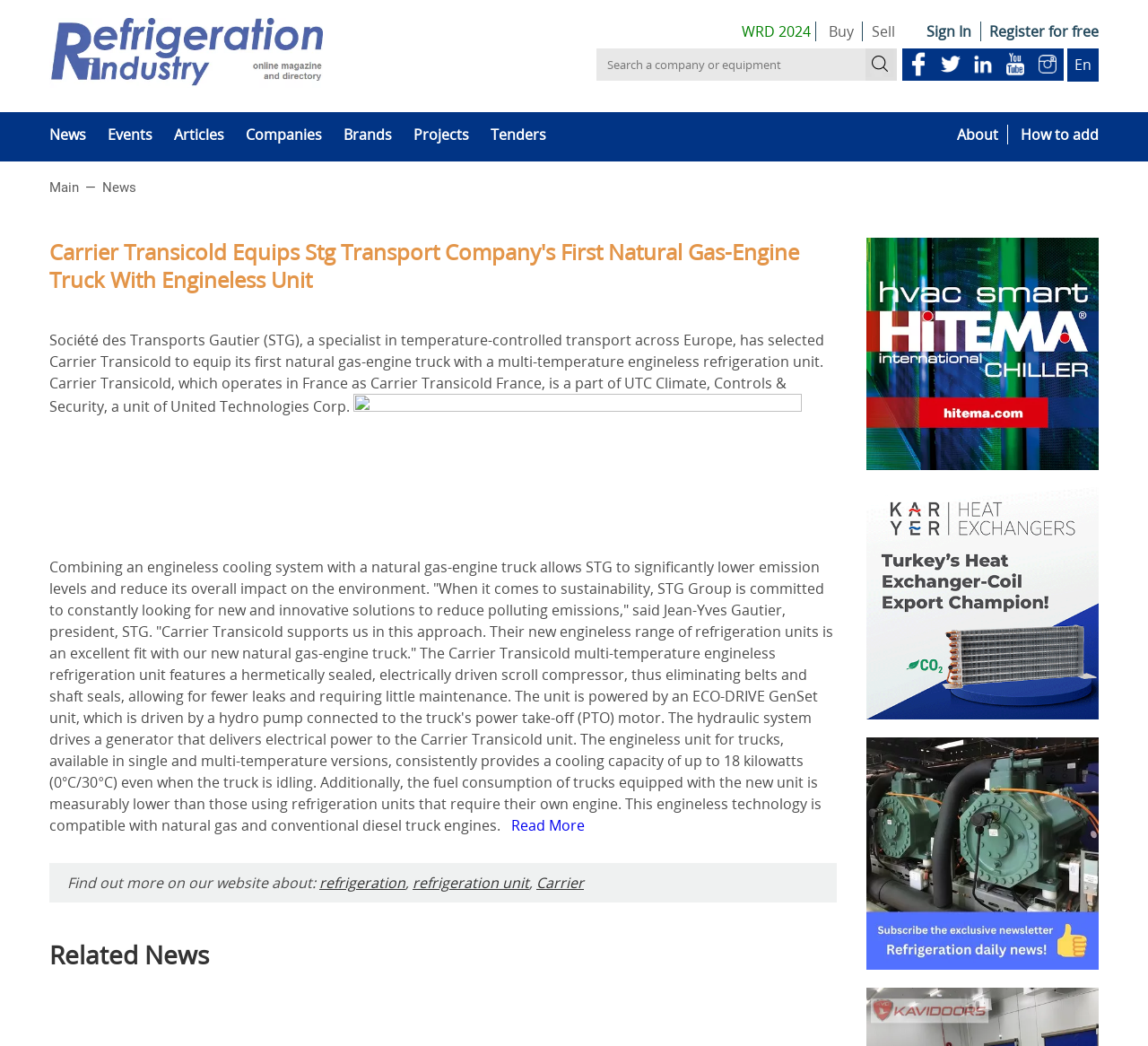Please specify the bounding box coordinates of the element that should be clicked to execute the given instruction: 'Read More'. Ensure the coordinates are four float numbers between 0 and 1, expressed as [left, top, right, bottom].

[0.445, 0.779, 0.509, 0.798]